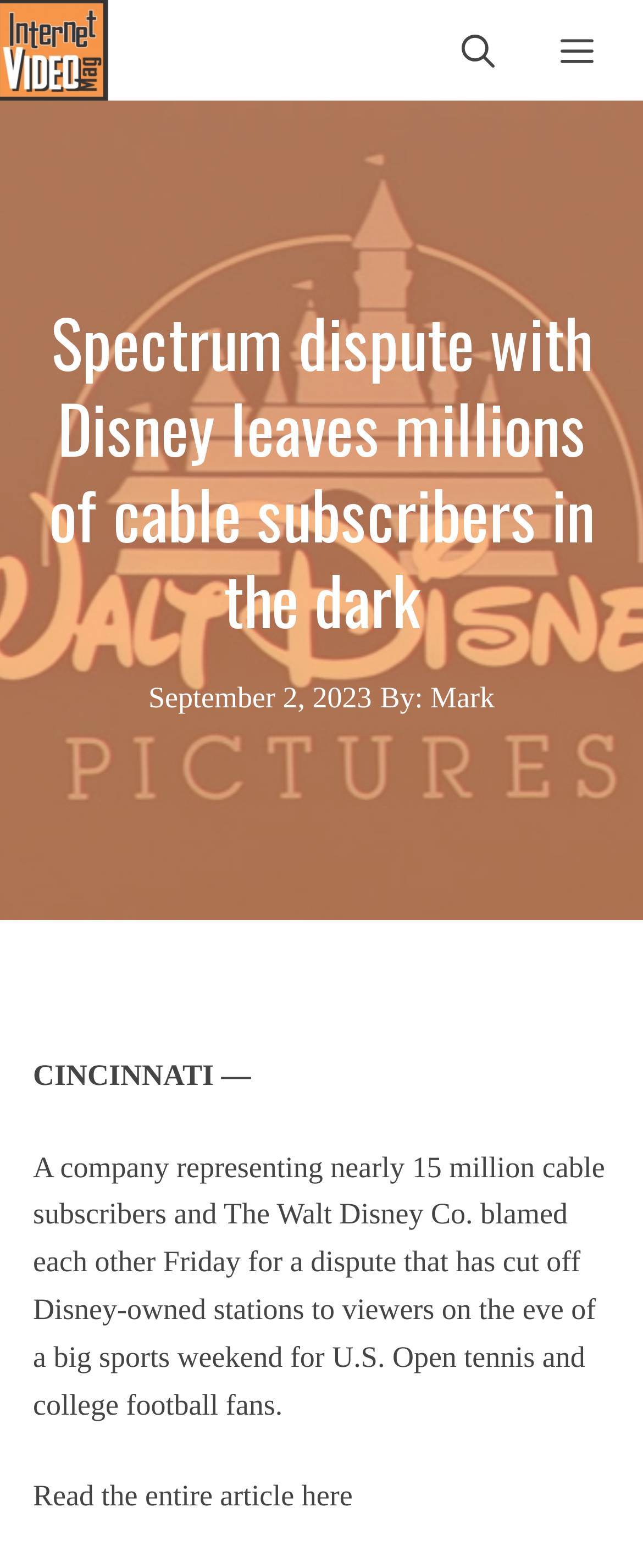What is the topic of the article?
Based on the image, give a one-word or short phrase answer.

Spectrum dispute with Disney